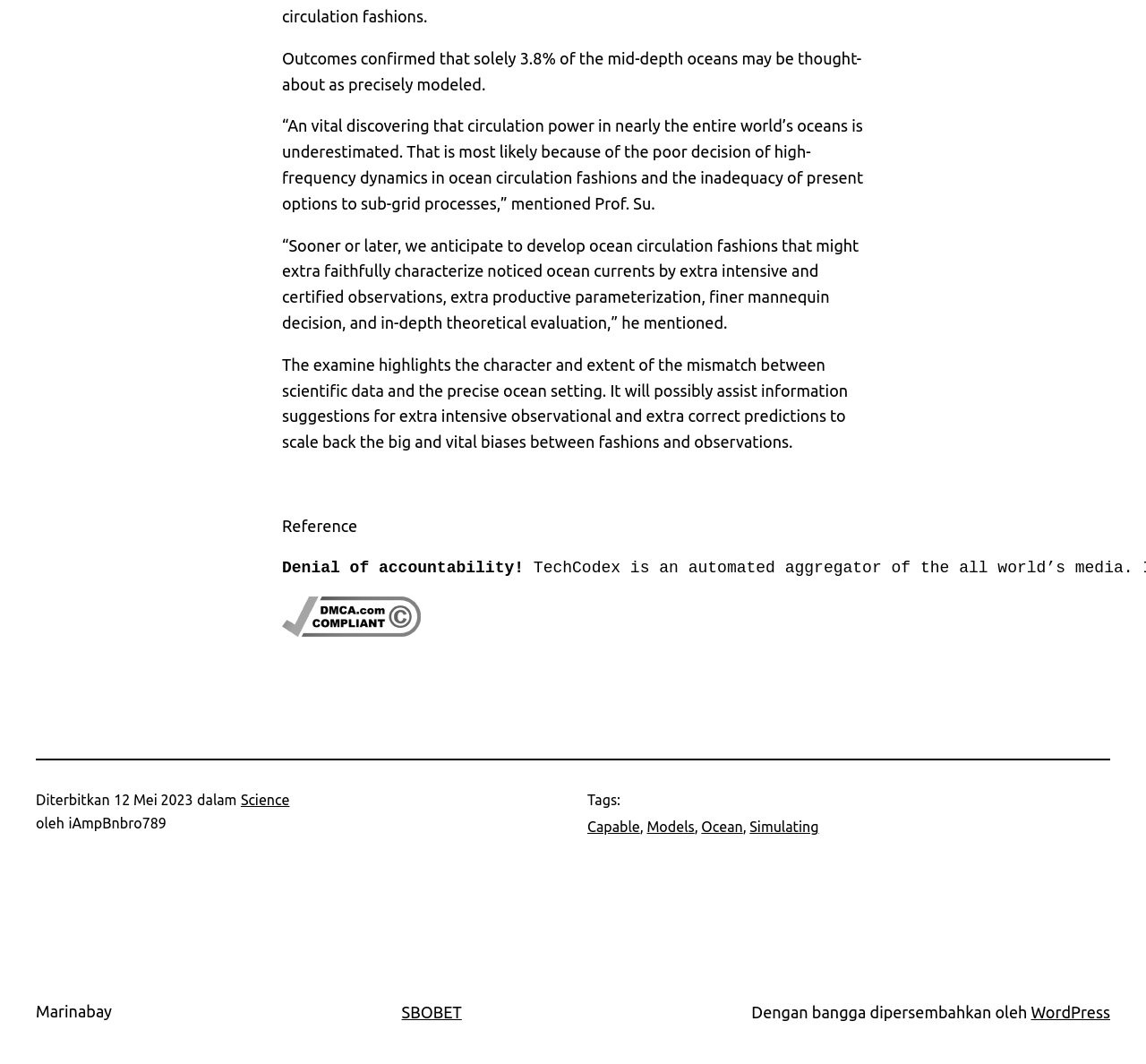Identify the bounding box coordinates of the clickable region to carry out the given instruction: "Read more about 'Ocean' simulations".

[0.612, 0.77, 0.648, 0.785]